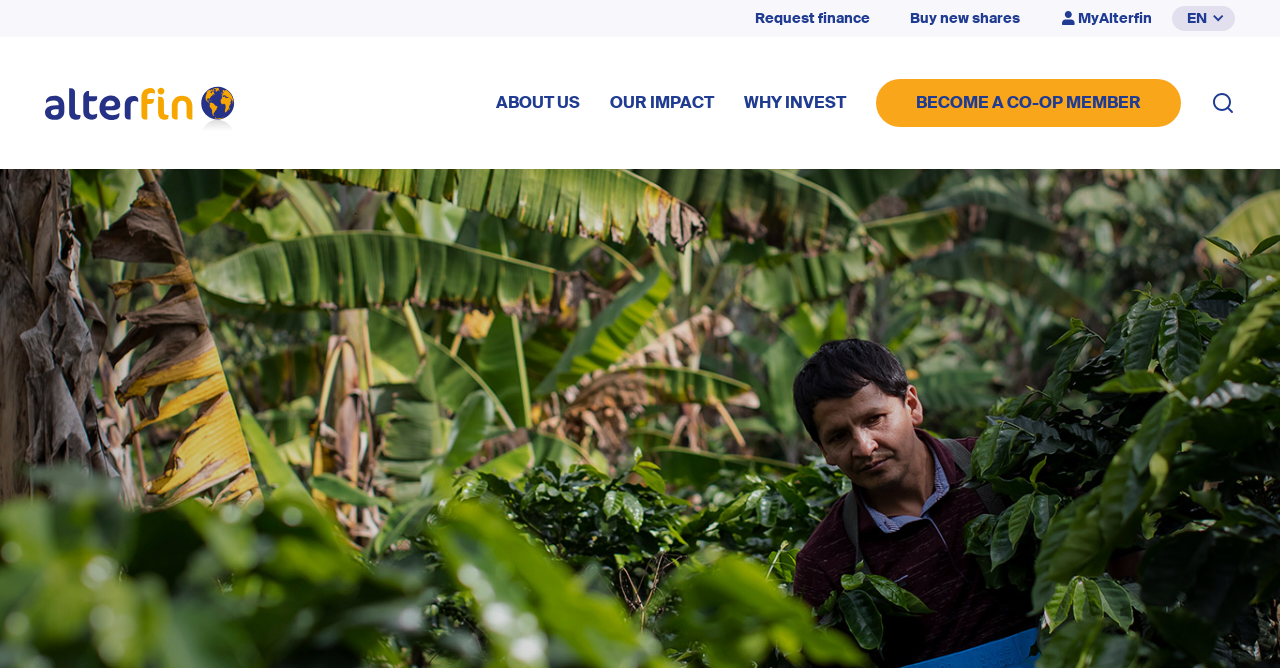Respond to the question below with a concise word or phrase:
What is the language currently selected?

EN